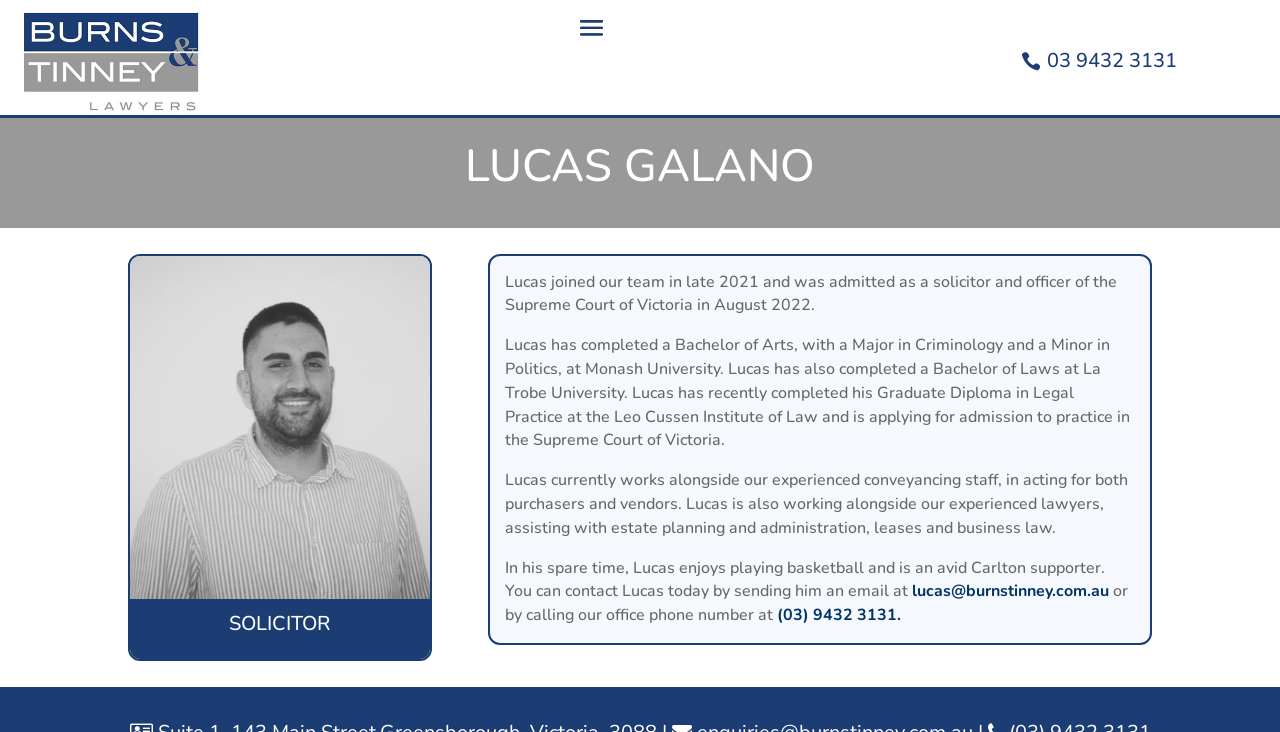Produce an extensive caption that describes everything on the webpage.

The webpage is about Lucas Galano, a solicitor at Burns & Tinney Lawyers. At the top left, there is a link, and on the top right, there is another link with a phone number. Below these links, there is a main article section that occupies most of the page. 

In the article section, there is a heading "LUCAS GALANO" at the top, followed by an image of Lucas Galano. Below the image, there is another heading "SOLICITOR". 

The main content of the page is divided into four paragraphs. The first paragraph describes Lucas's career, stating that he joined the team in 2021 and was admitted as a solicitor in 2022. The second paragraph outlines his educational background, including his Bachelor of Arts and Bachelor of Laws degrees. The third paragraph explains his work experience, mentioning that he works with the conveyancing staff and assists with estate planning and administration. The fourth paragraph provides some personal information about Lucas, including his hobbies and how to contact him.

At the bottom of the page, there are two links: one for Lucas's email address and another for the office phone number.